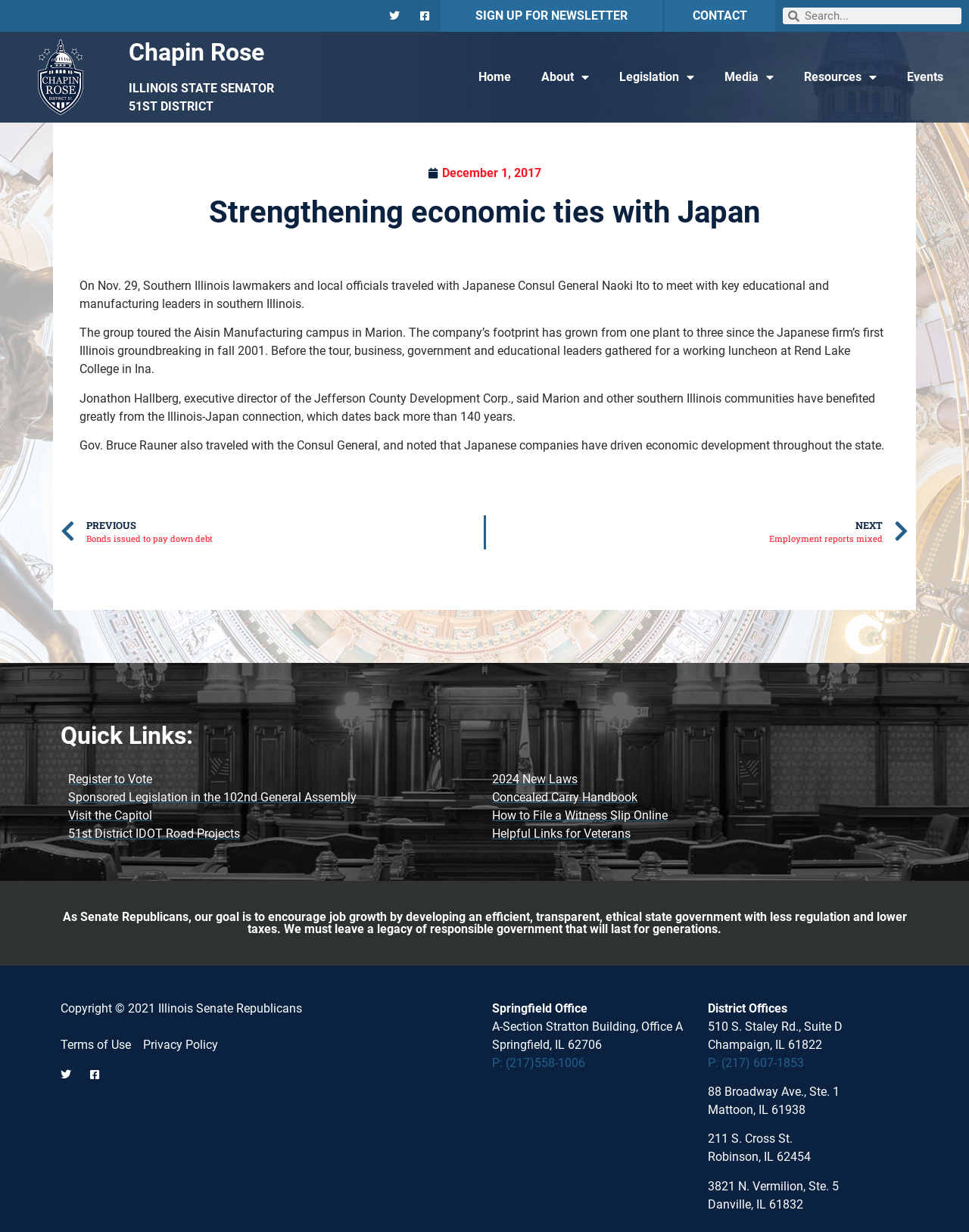Please determine the headline of the webpage and provide its content.

Strengthening economic ties with Japan